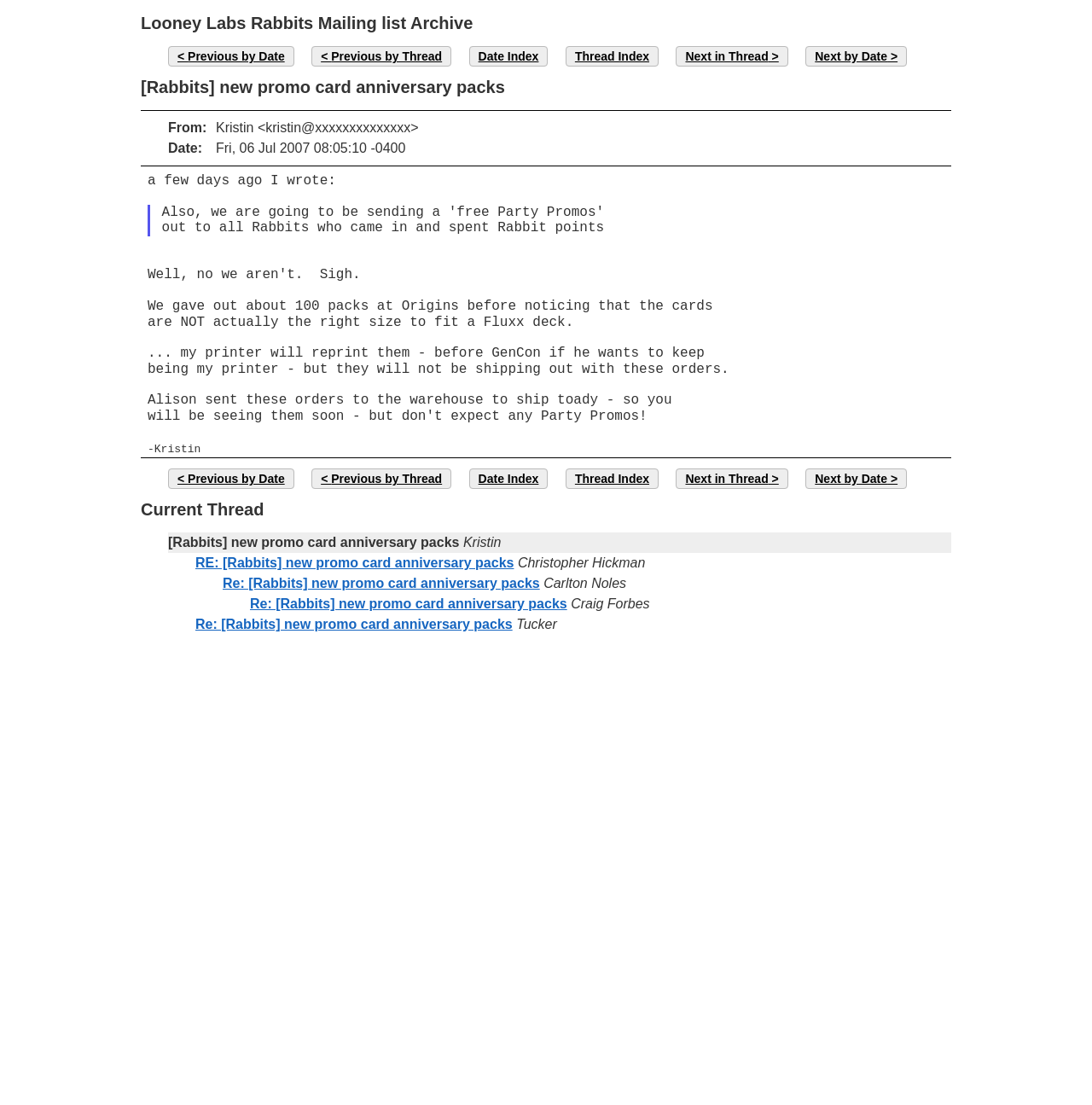Using the format (top-left x, top-left y, bottom-right x, bottom-right y), and given the element description, identify the bounding box coordinates within the screenshot: Previous by Date

[0.154, 0.042, 0.269, 0.06]